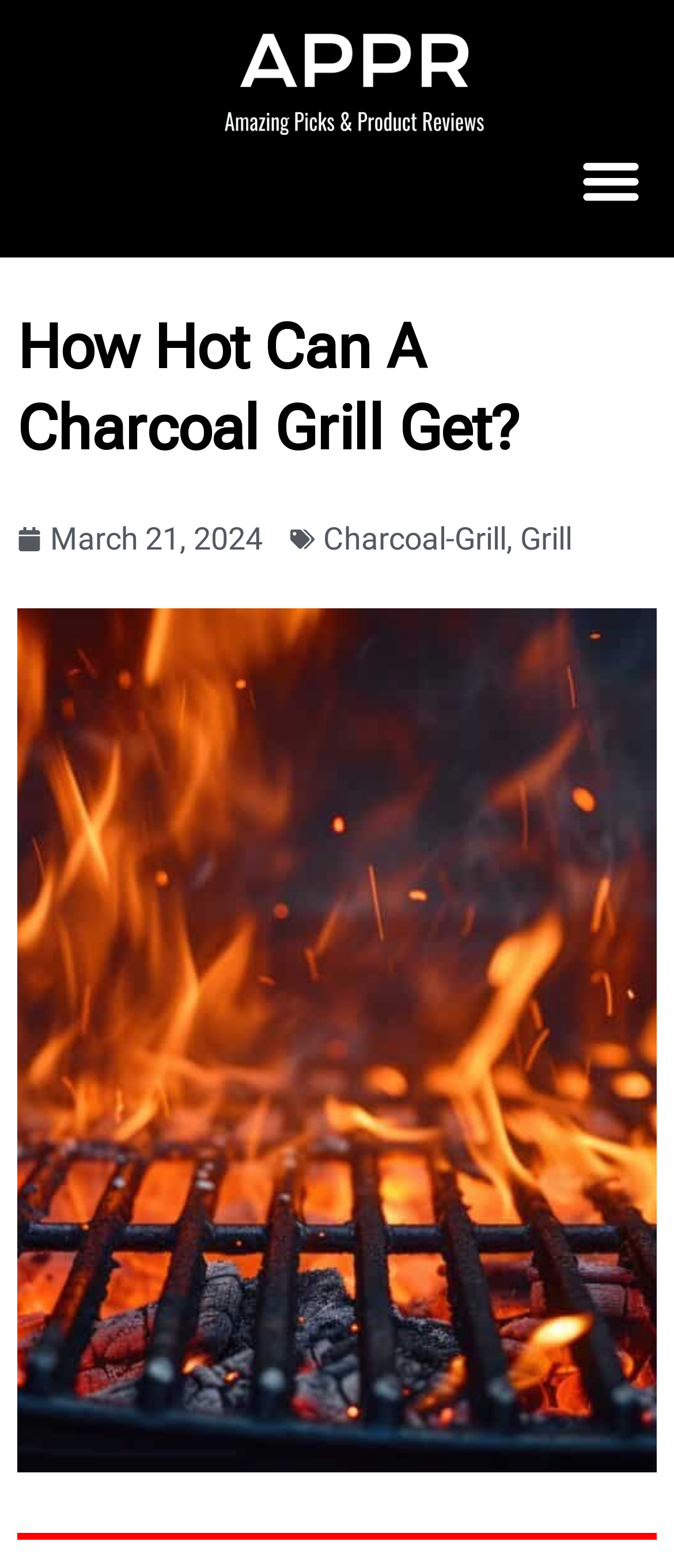Can you give a comprehensive explanation to the question given the content of the image?
What is the date of the article?

I found the date of the article by looking at the time element on the webpage, which is located at coordinates [0.074, 0.331, 0.39, 0.354]. The static text within this element is 'March 21, 2024', which indicates the date the article was published.